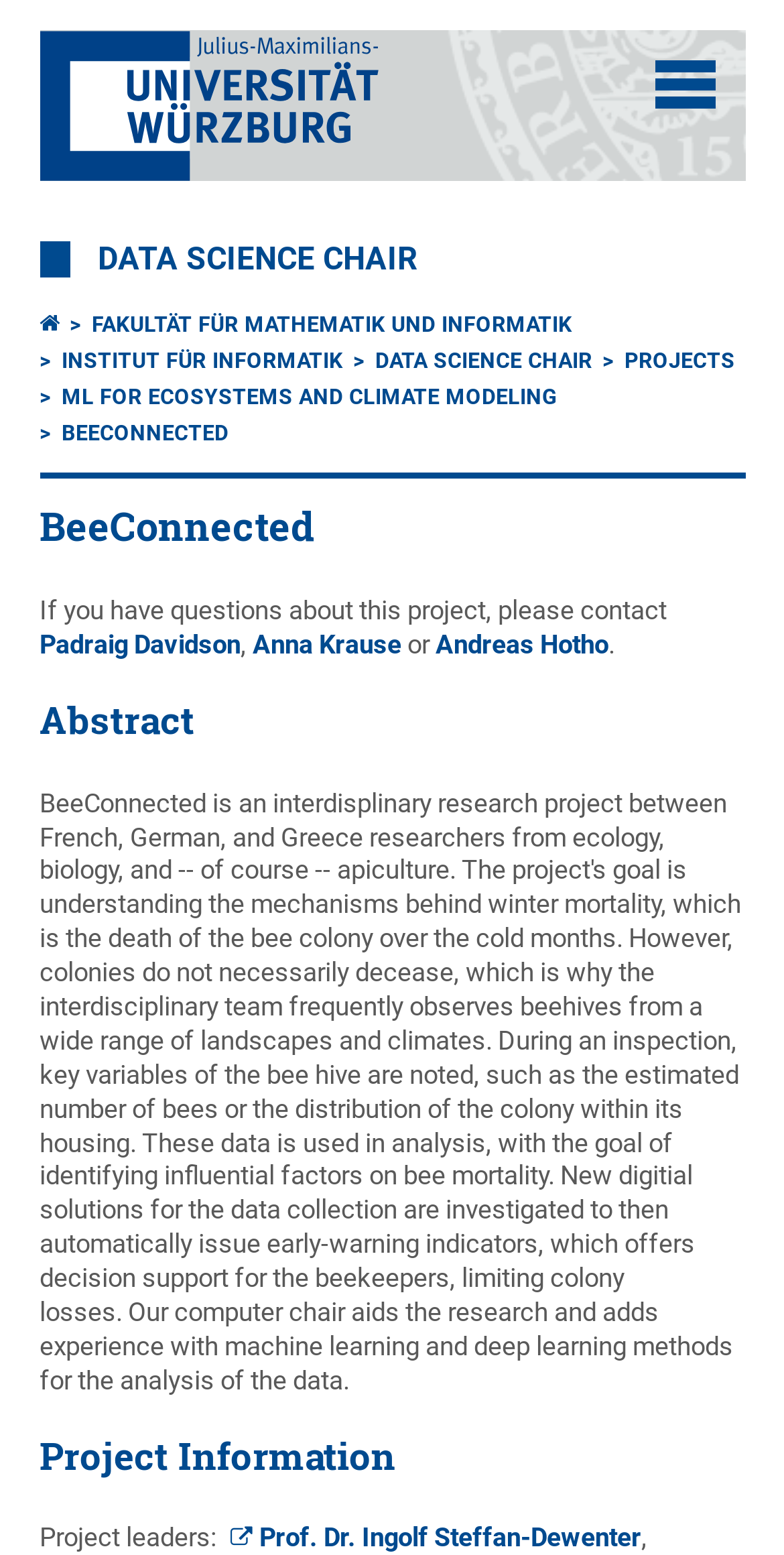Identify the bounding box for the UI element described as: "Anna Krause". The coordinates should be four float numbers between 0 and 1, i.e., [left, top, right, bottom].

[0.322, 0.405, 0.512, 0.424]